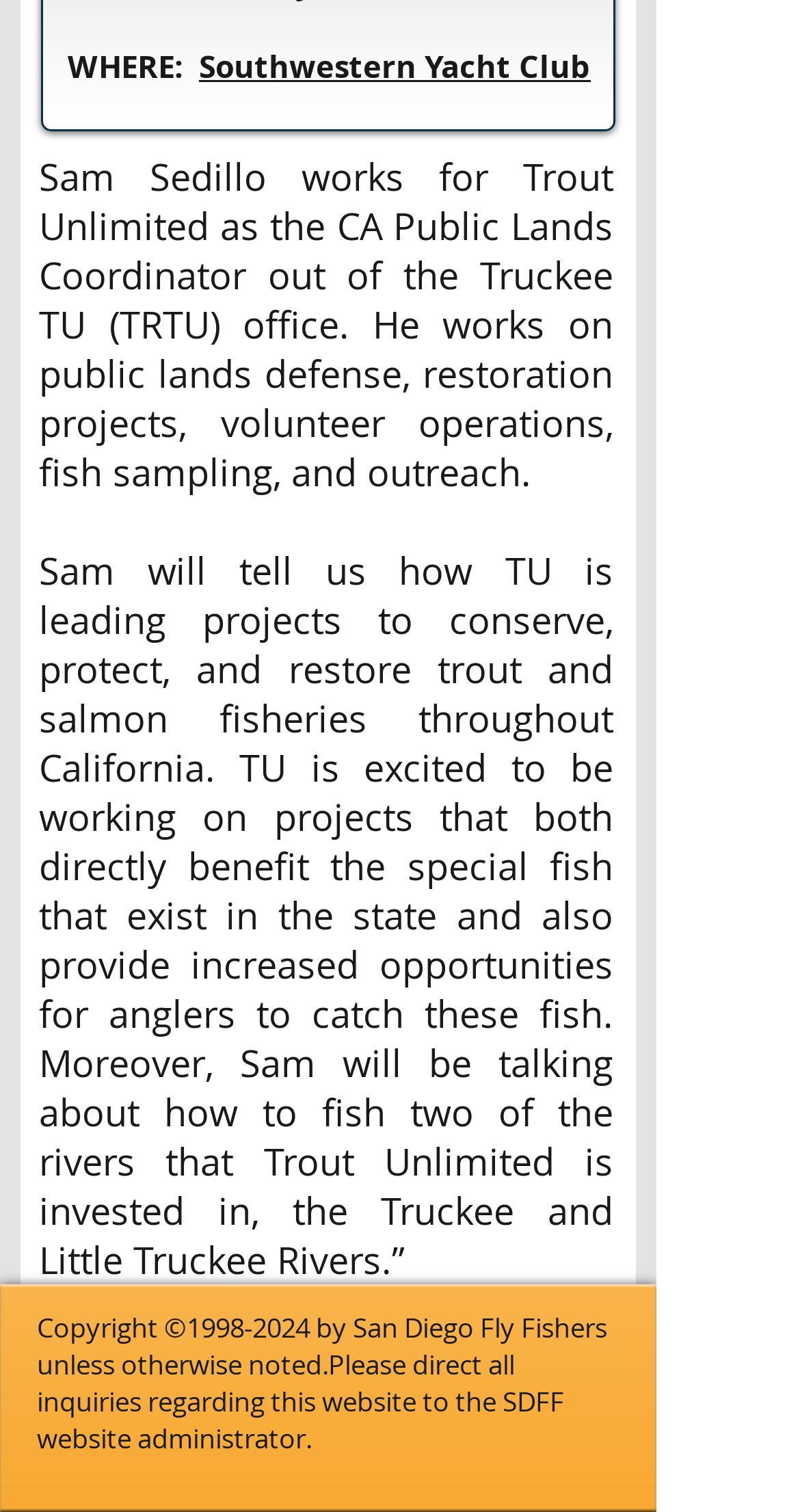Who is the speaker at the event?
Refer to the image and provide a detailed answer to the question.

Based on the text, it is mentioned that 'Sam Sedillo works for Trout Unlimited as the CA Public Lands Coordinator out of the Truckee TU (TRTU) office.' and 'Sam will tell us how TU is leading projects to conserve, protect, and restore trout and salmon fisheries throughout California.' This indicates that Sam Sedillo is the speaker at the event.